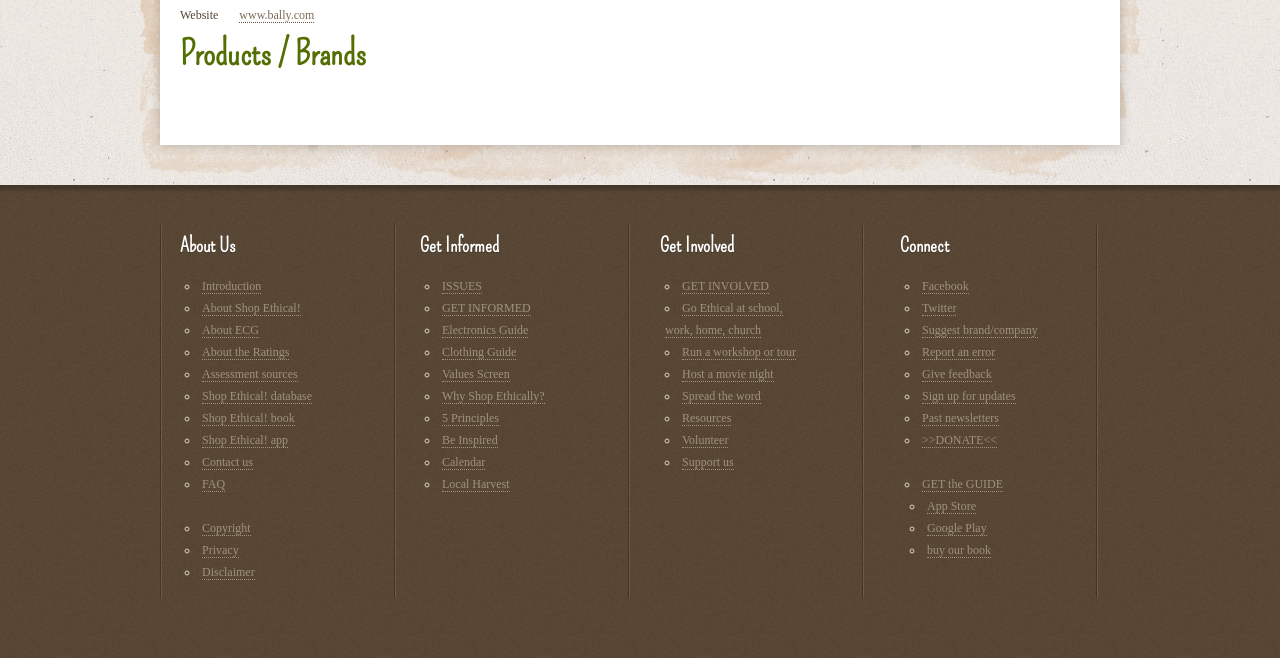Find the bounding box coordinates of the clickable area that will achieve the following instruction: "Follow on 'Facebook'".

[0.72, 0.424, 0.757, 0.447]